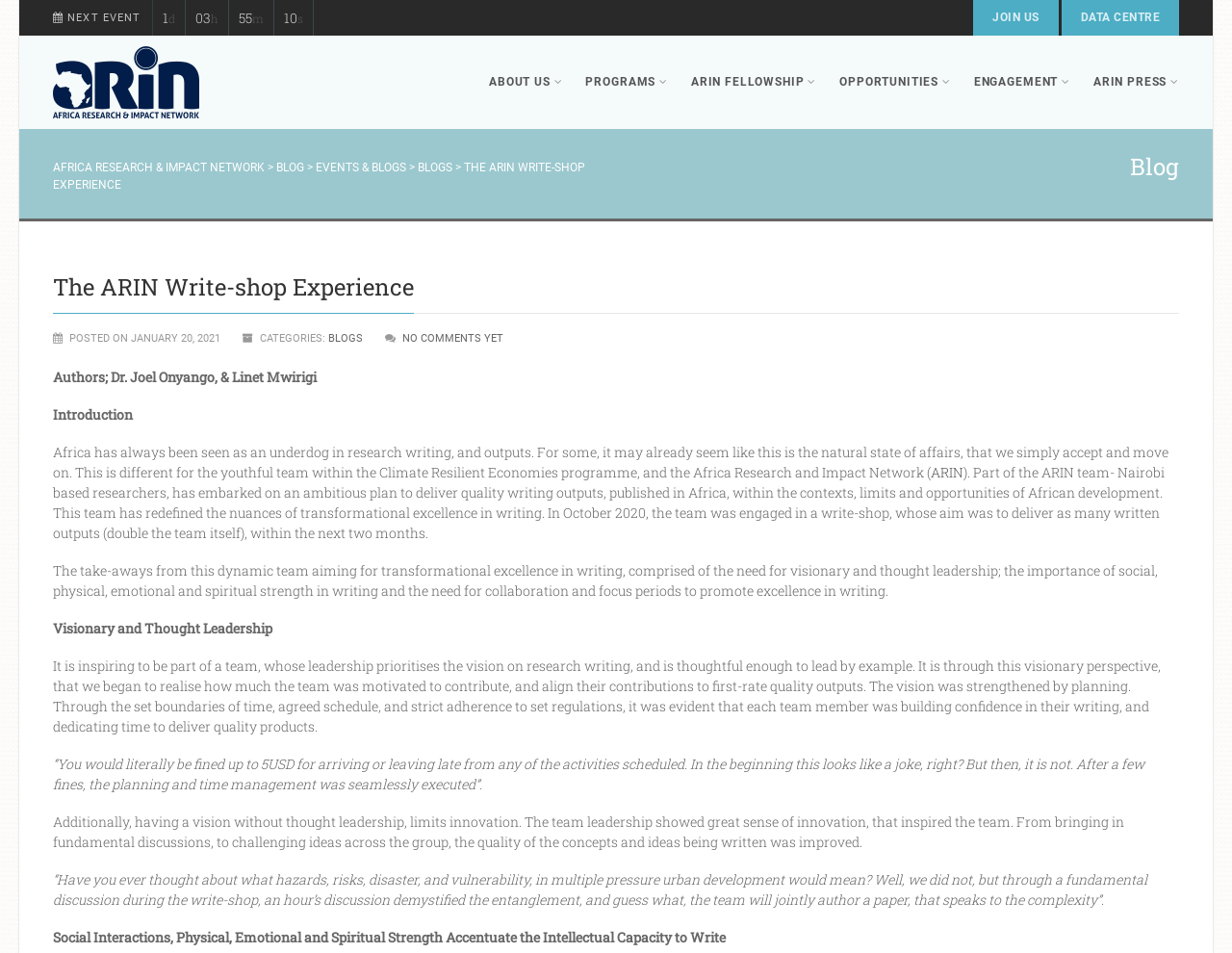Find the bounding box coordinates of the clickable area required to complete the following action: "Click on the 'ARIN FELLOWSHIP' link".

[0.551, 0.037, 0.672, 0.135]